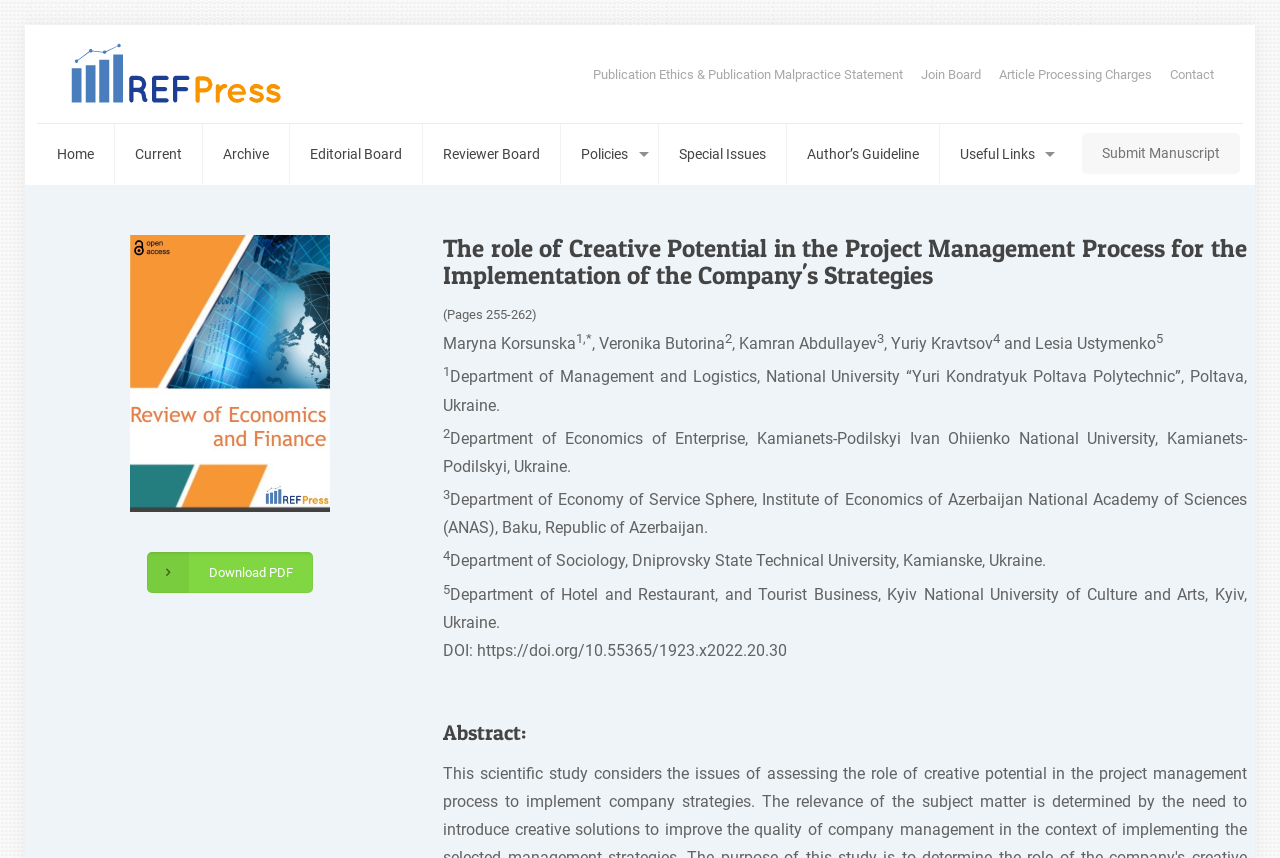Carefully examine the image and provide an in-depth answer to the question: What is the name of the department of the first author?

I found the name of the department of the first author by looking at the static text element with the text 'Department of Management and Logistics, National University “Yuri Kondratyuk Poltava Polytechnic”, Poltava, Ukraine.' which is located below the authors' names.